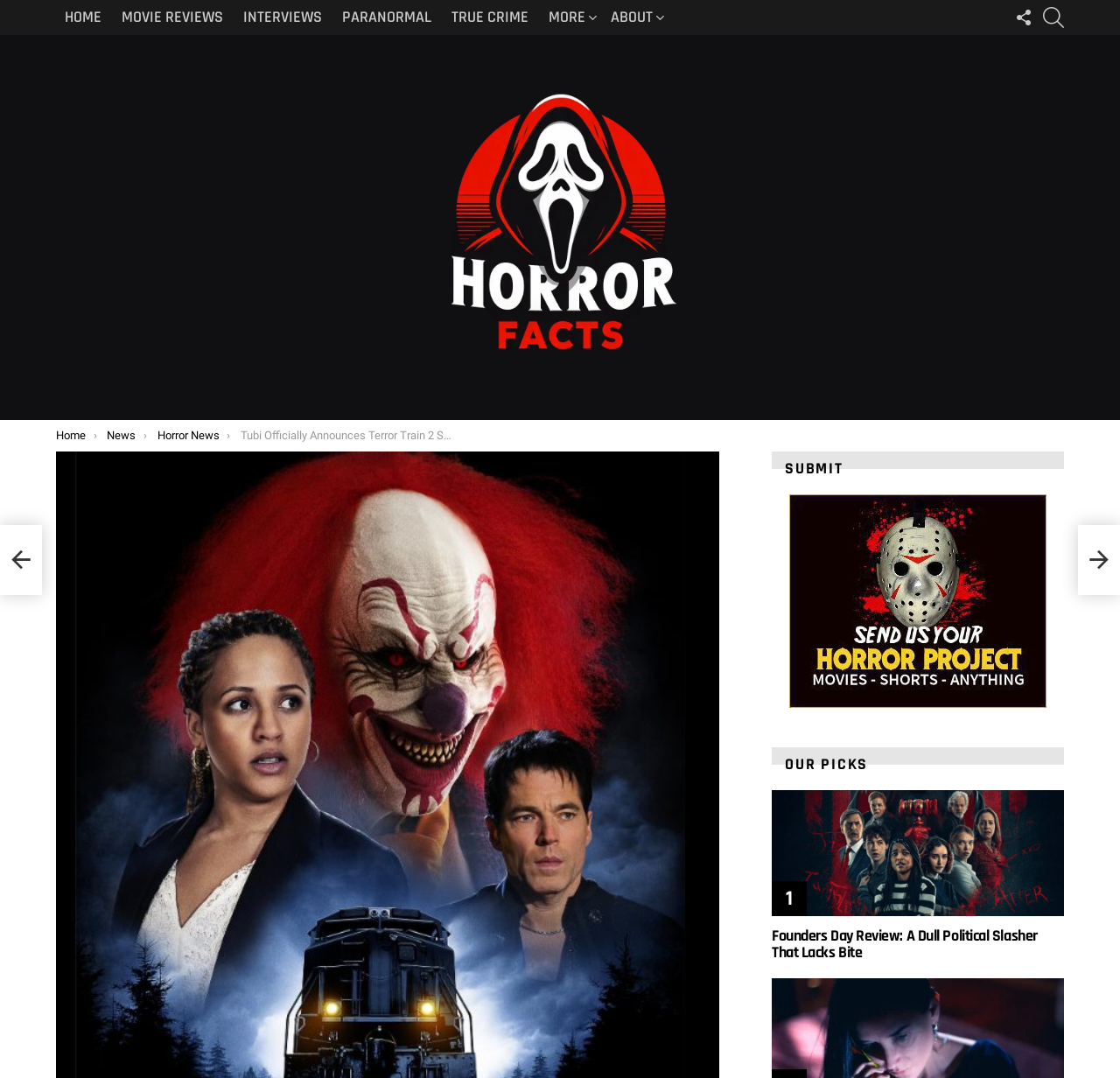Provide the bounding box coordinates for the area that should be clicked to complete the instruction: "search for something".

[0.931, 0.0, 0.95, 0.032]